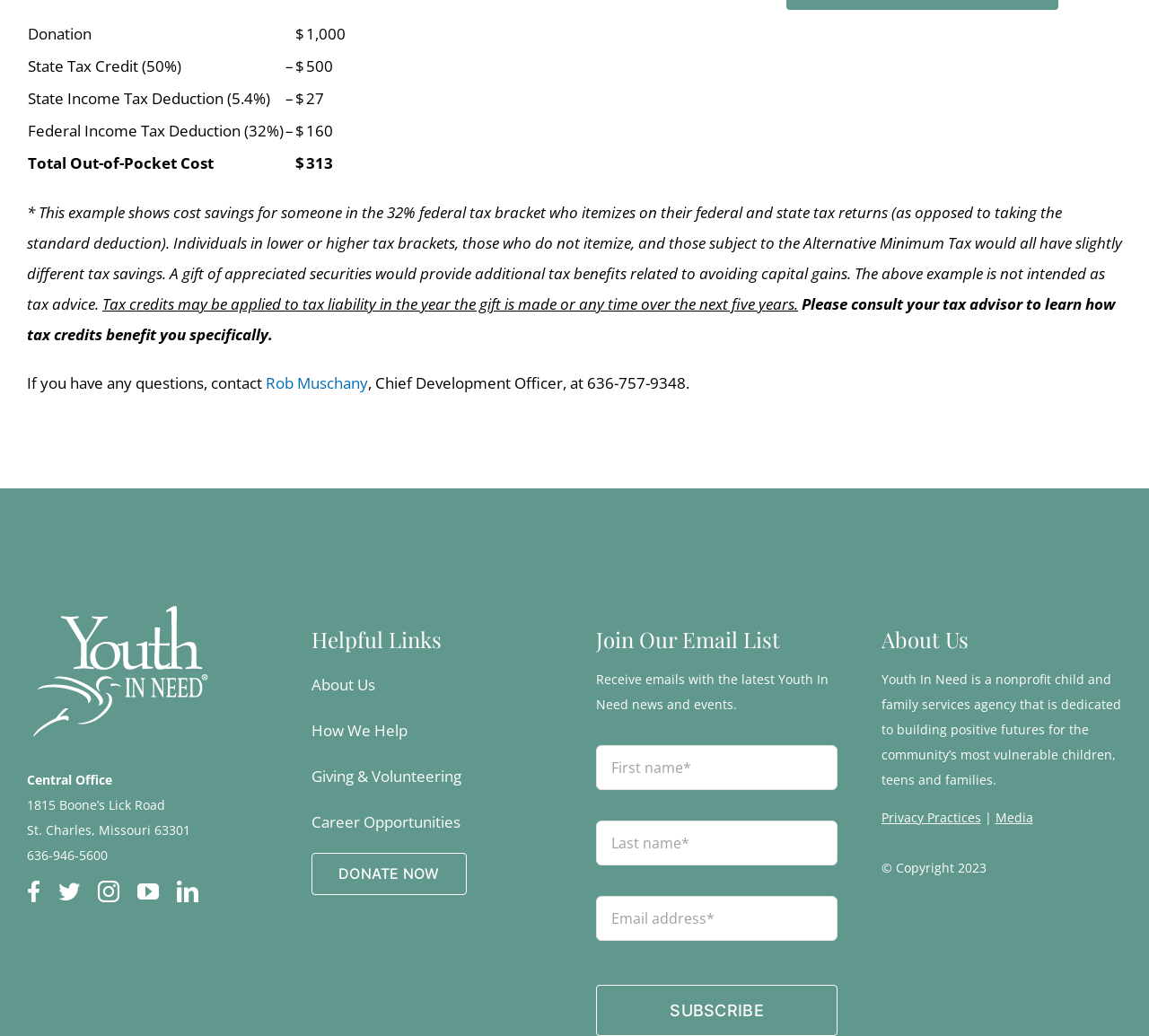Using the details from the image, please elaborate on the following question: What is the address of the Central Office?

The address of the Central Office is listed at the bottom of the webpage, which includes the street address, city, state, and zip code.